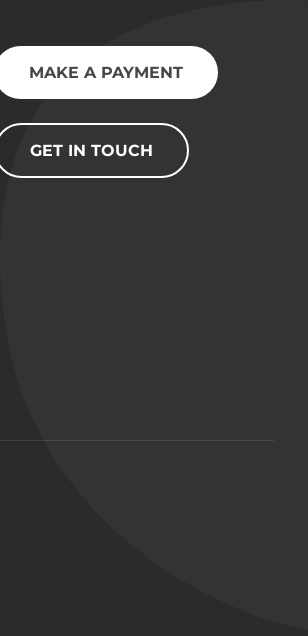Please respond to the question using a single word or phrase:
How many buttons are featured in the image?

Two